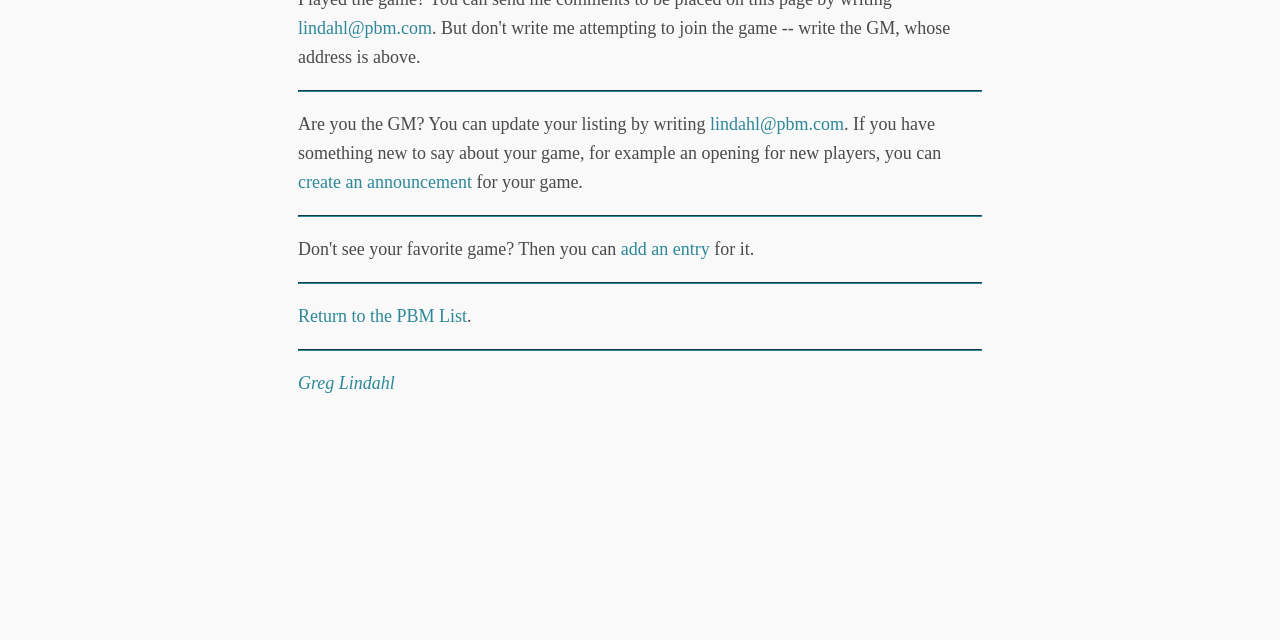For the element described, predict the bounding box coordinates as (top-left x, top-left y, bottom-right x, bottom-right y). All values should be between 0 and 1. Element description: Greg Lindahl

[0.233, 0.583, 0.308, 0.615]